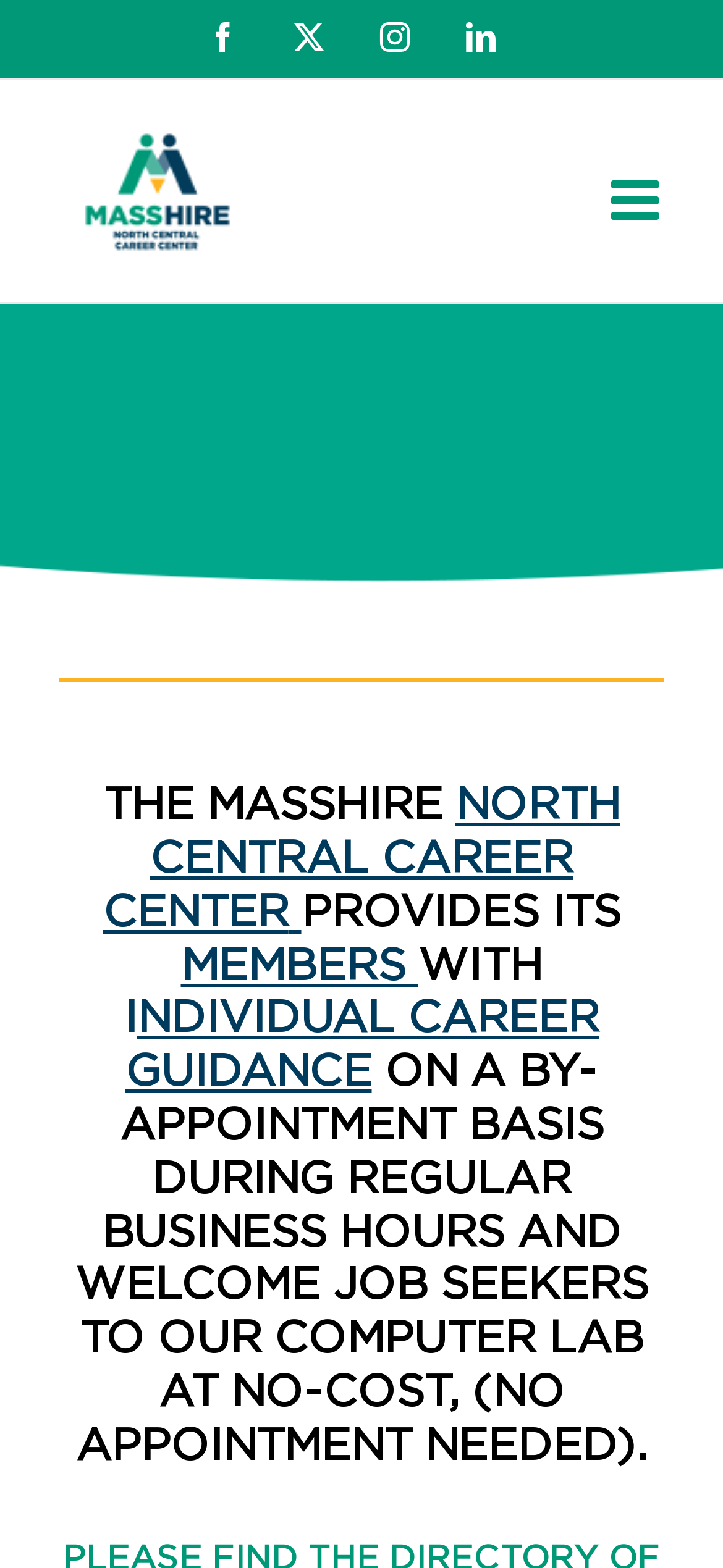Identify the bounding box coordinates of the area that should be clicked in order to complete the given instruction: "View October 2023". The bounding box coordinates should be four float numbers between 0 and 1, i.e., [left, top, right, bottom].

None